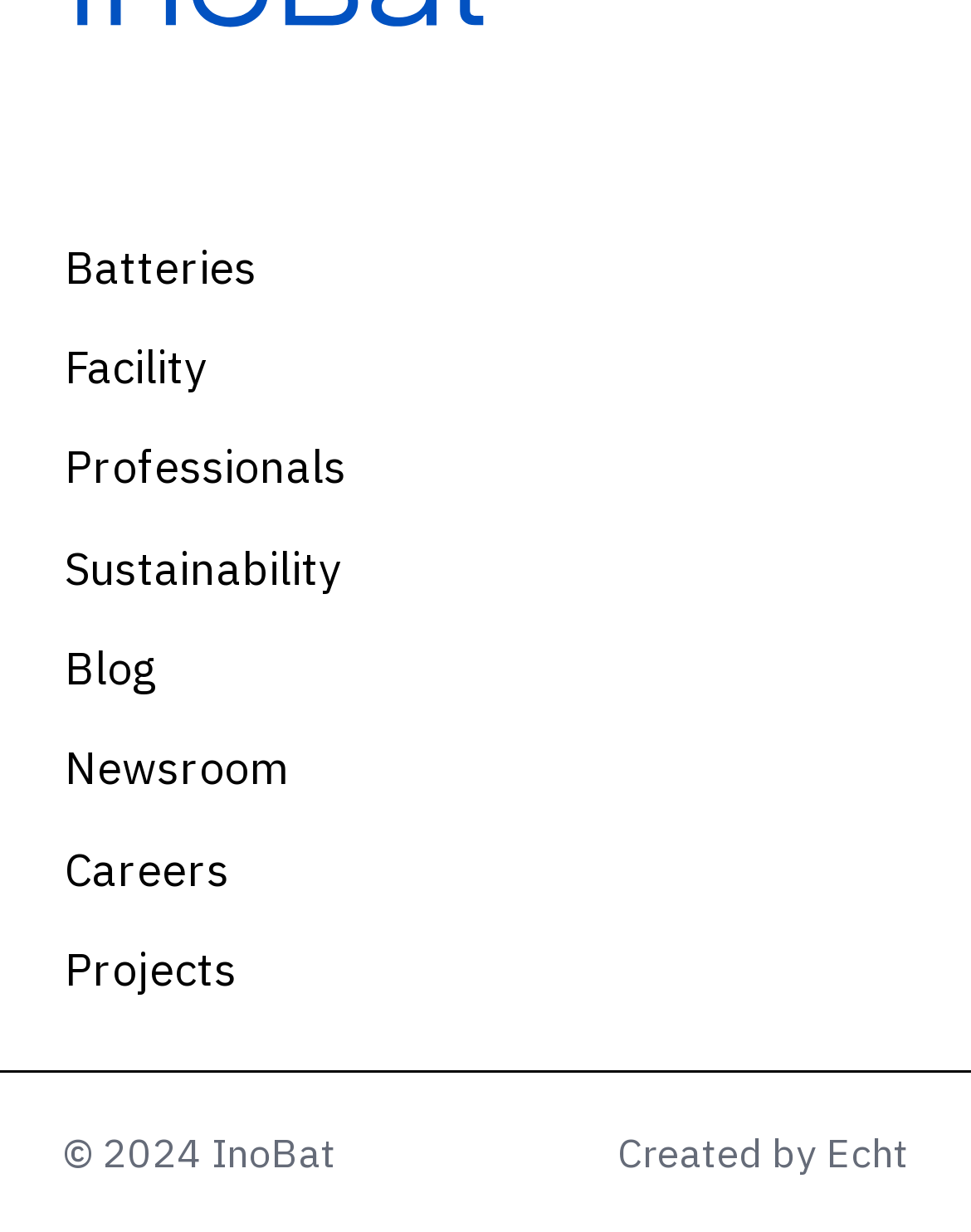For the given element description Echt, determine the bounding box coordinates of the UI element. The coordinates should follow the format (top-left x, top-left y, bottom-right x, bottom-right y) and be within the range of 0 to 1.

[0.851, 0.916, 0.936, 0.956]